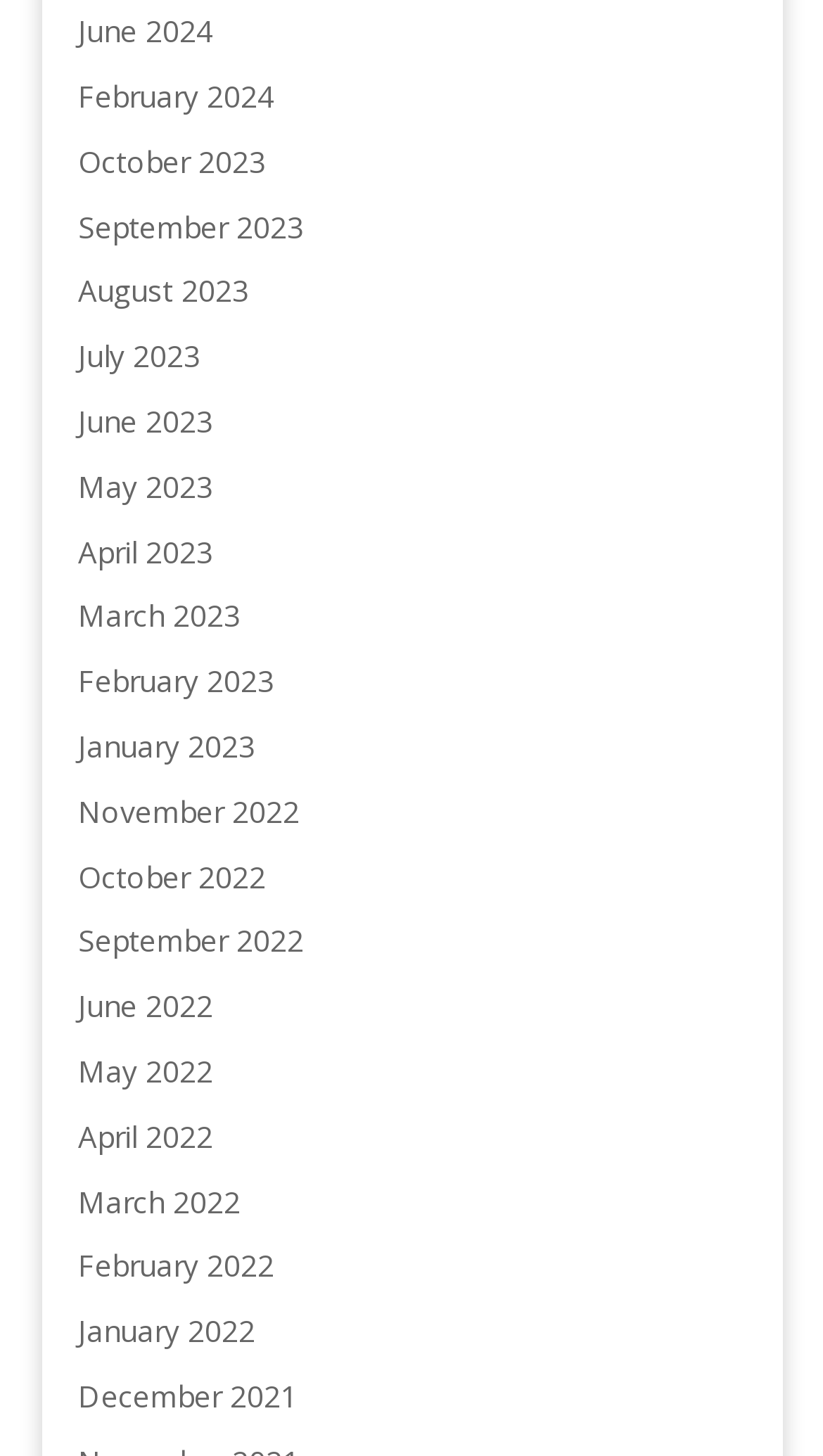Are there any months listed from 2021?
Look at the screenshot and give a one-word or phrase answer.

Yes